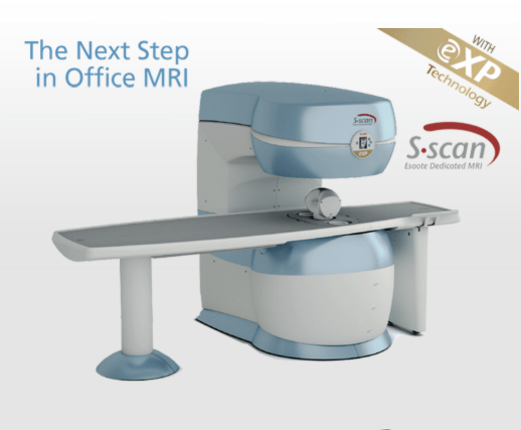Describe the important features and context of the image with as much detail as possible.

The image showcases the Esaote S-scan MRI system, a cutting-edge device designed for musculoskeletal imaging. The S-scan features a sleek blue and white design, highlighting its modern aesthetic and advanced technology. Prominently displayed on the top left is the tagline "The Next Step in Office MRI," indicating its intended use in clinical settings to enhance diagnostic capabilities. Accompanying this is a reference to "eXP Technology," suggesting innovative features that improve efficiency and image quality. The system's design emphasizes ease of use and patient comfort, making it an ideal solution for medical professionals focused on musculoskeletal health. The accompanying table allows for patient positioning, underscoring the system's practicality in office environments.